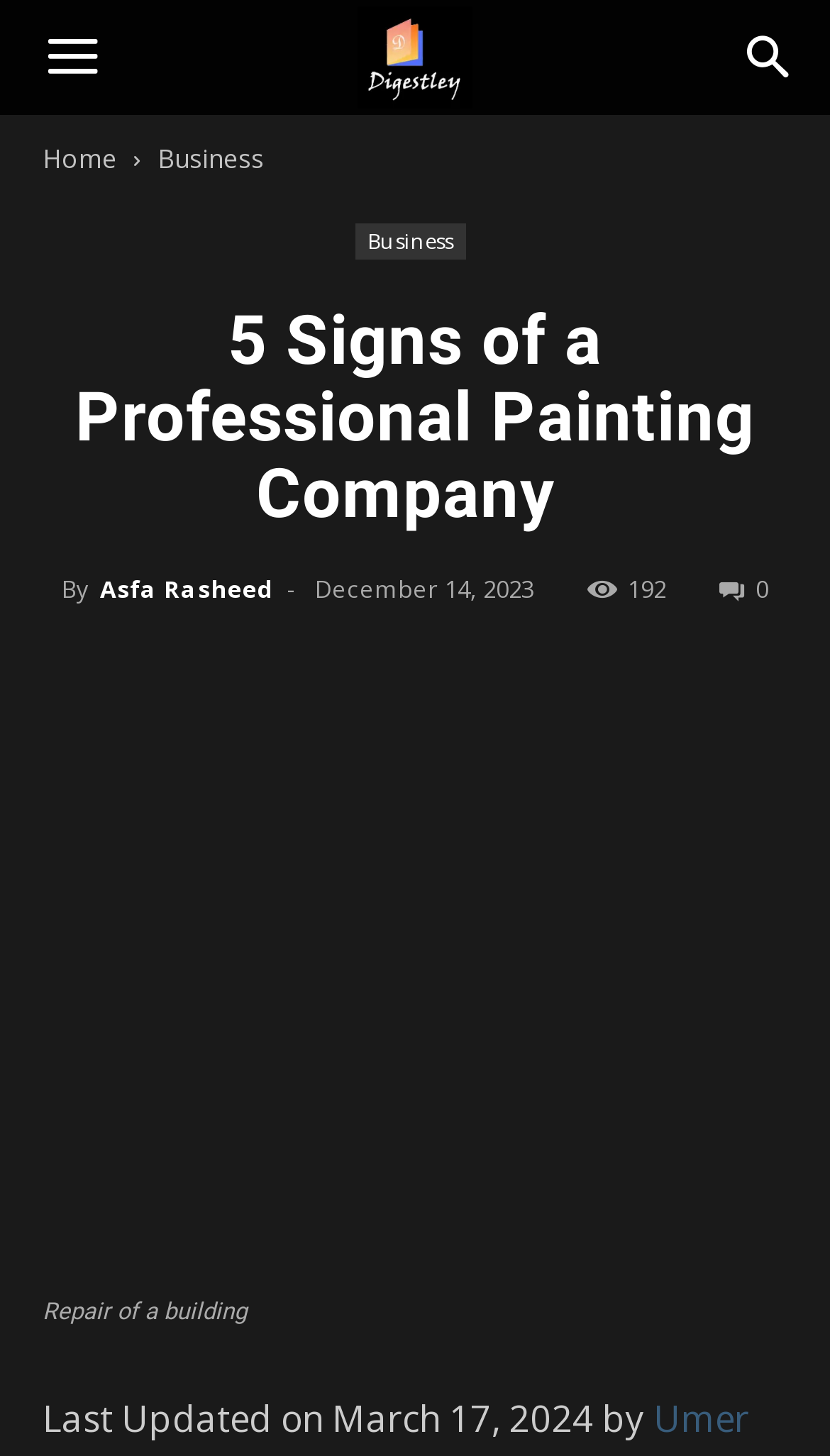Please determine the bounding box coordinates for the element with the description: "Message From Chairman".

None